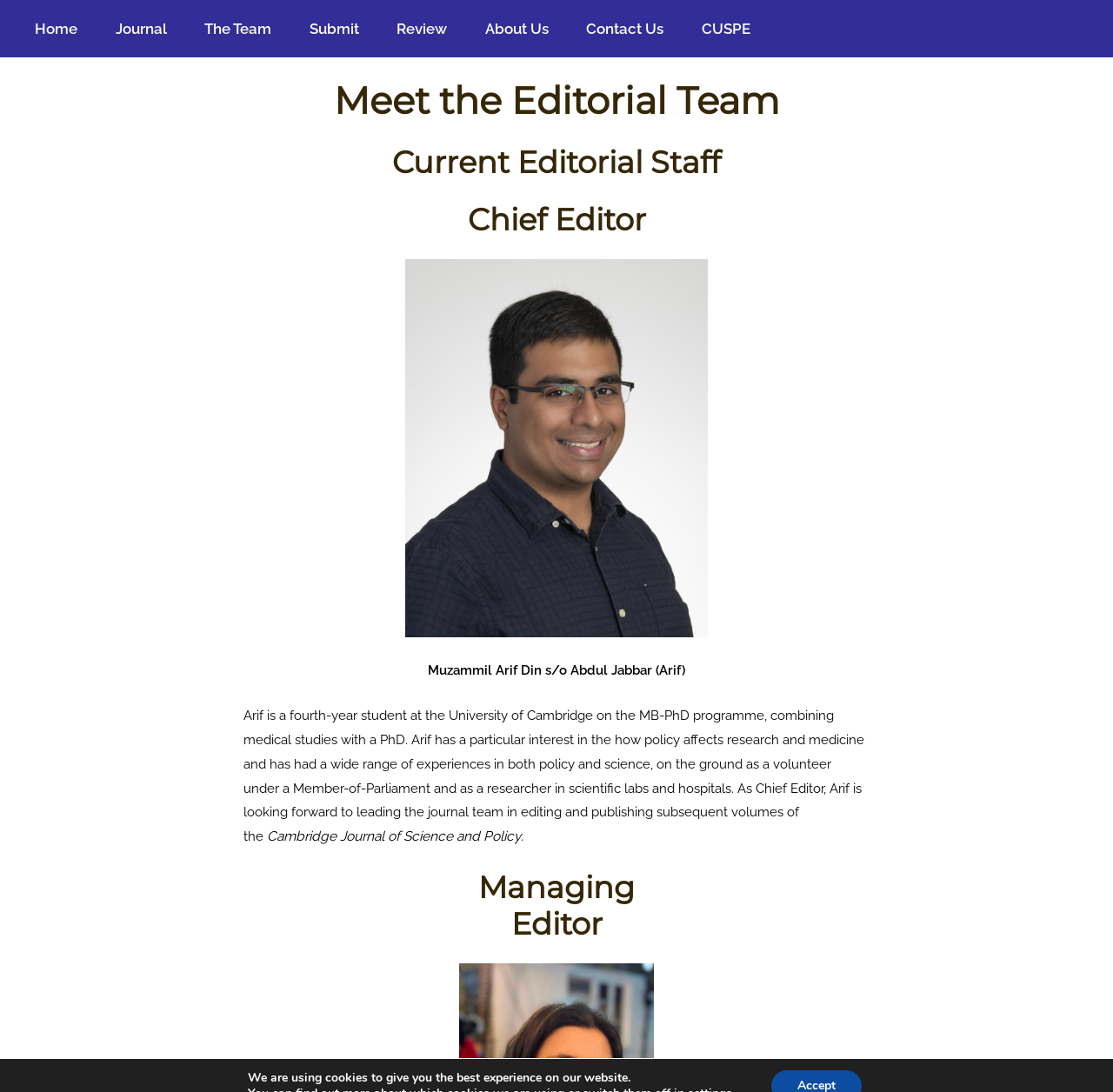What is the position of Arif in the journal?
Provide a well-explained and detailed answer to the question.

I found the answer by looking at the section 'Chief Editor' and finding the corresponding text element that contains the position of Arif.